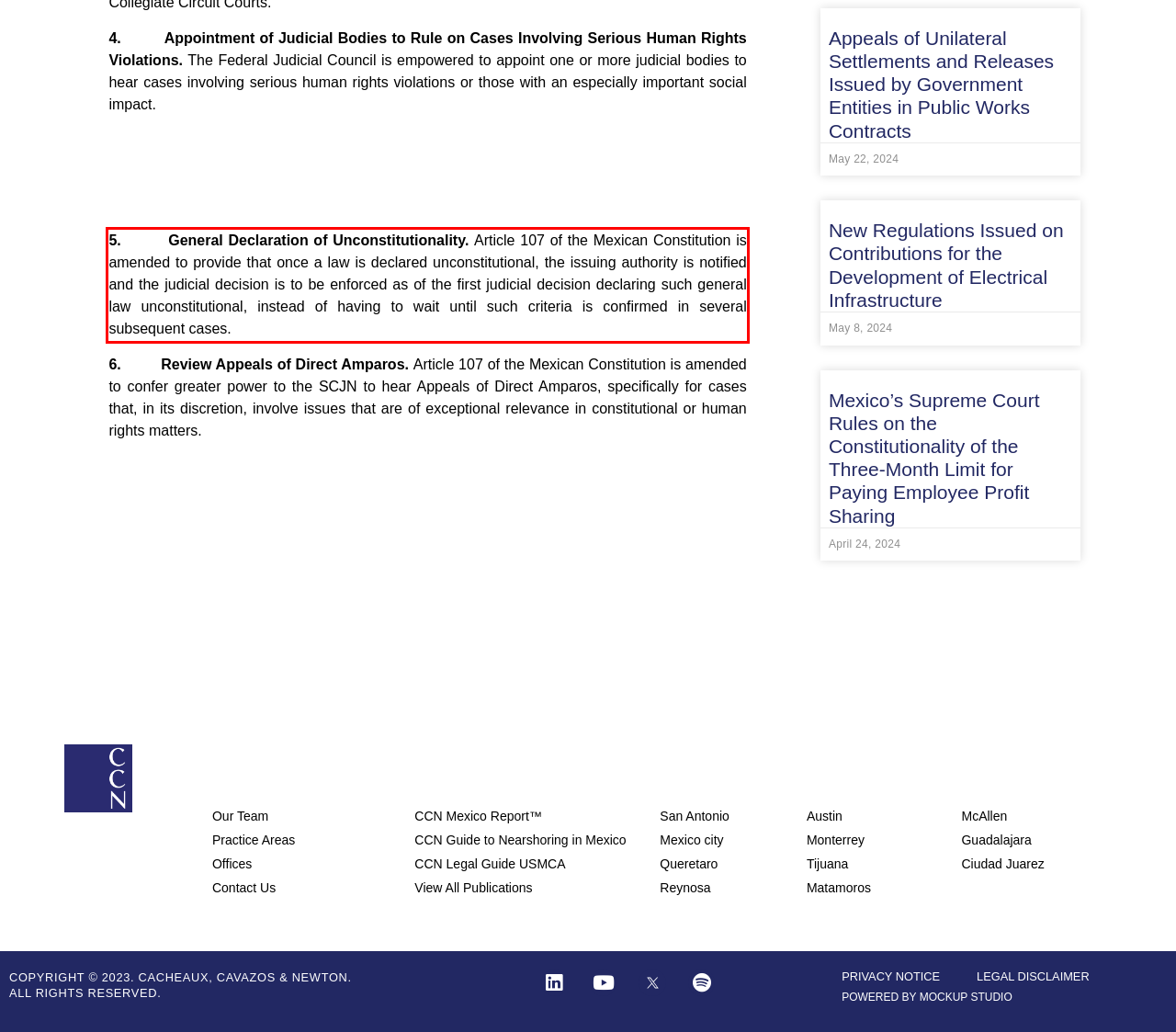You are provided with a webpage screenshot that includes a red rectangle bounding box. Extract the text content from within the bounding box using OCR.

5. General Declaration of Unconstitutionality. Article 107 of the Mexican Constitution is amended to provide that once a law is declared unconstitutional, the issuing authority is notified and the judicial decision is to be enforced as of the first judicial decision declaring such general law unconstitutional, instead of having to wait until such criteria is confirmed in several subsequent cases.